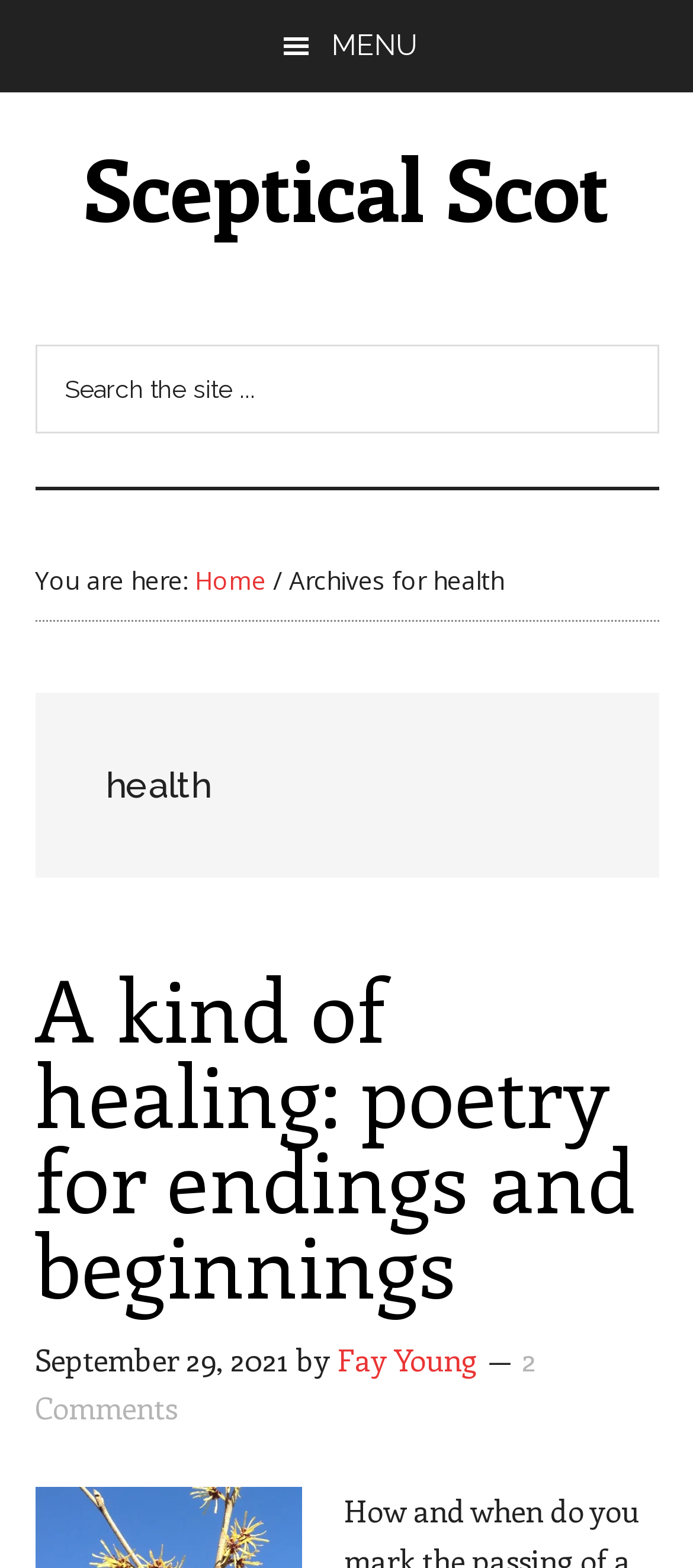When was the latest article published?
Please use the image to provide a one-word or short phrase answer.

September 29, 2021